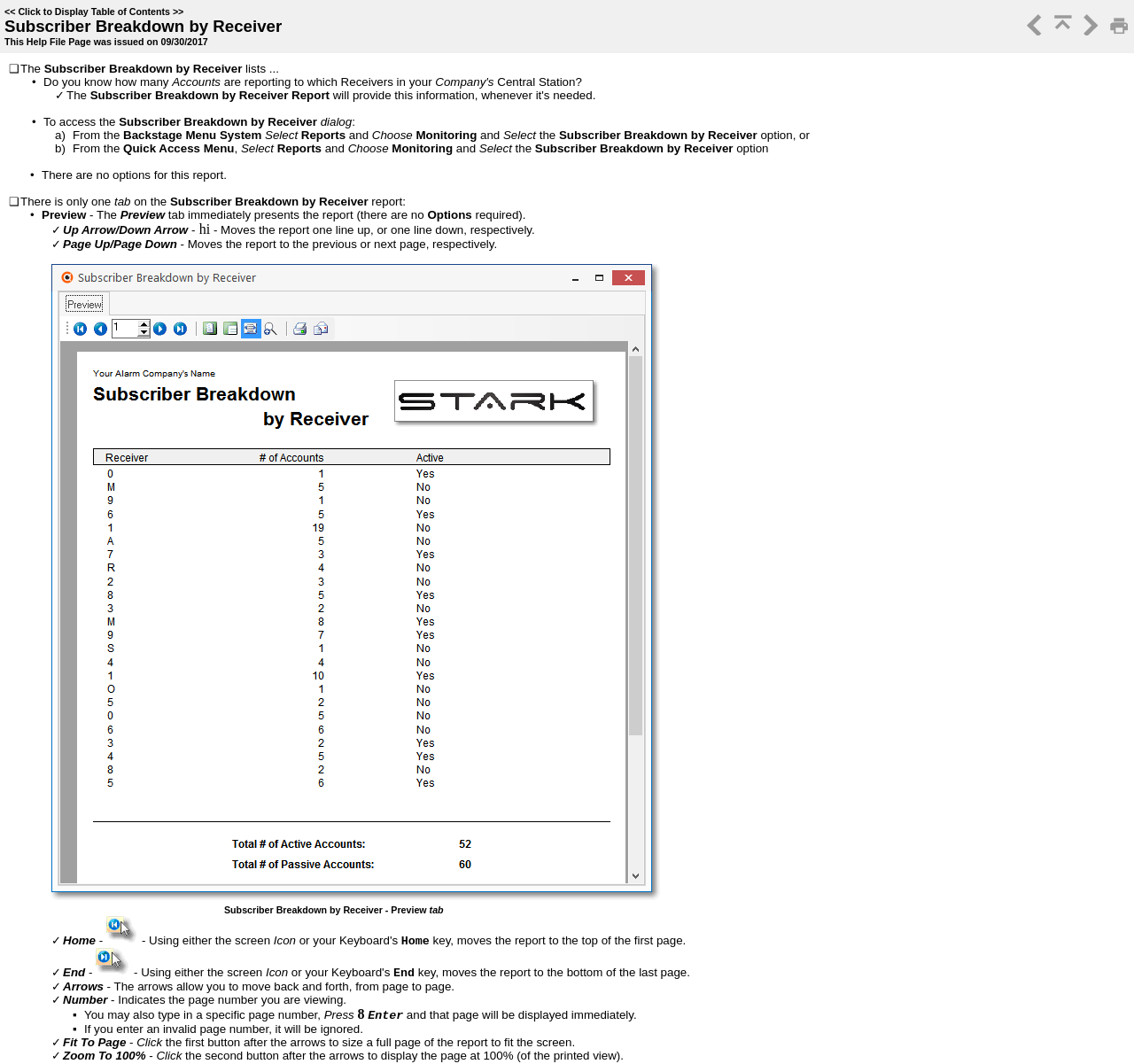How can the Subscriber Breakdown by Receiver report be accessed?
Answer the question in as much detail as possible.

The report can be accessed from either the Backstage Menu System or the Quick Access Menu. This can be determined by reading the text on the webpage, which provides instructions on how to access the report from both menus.